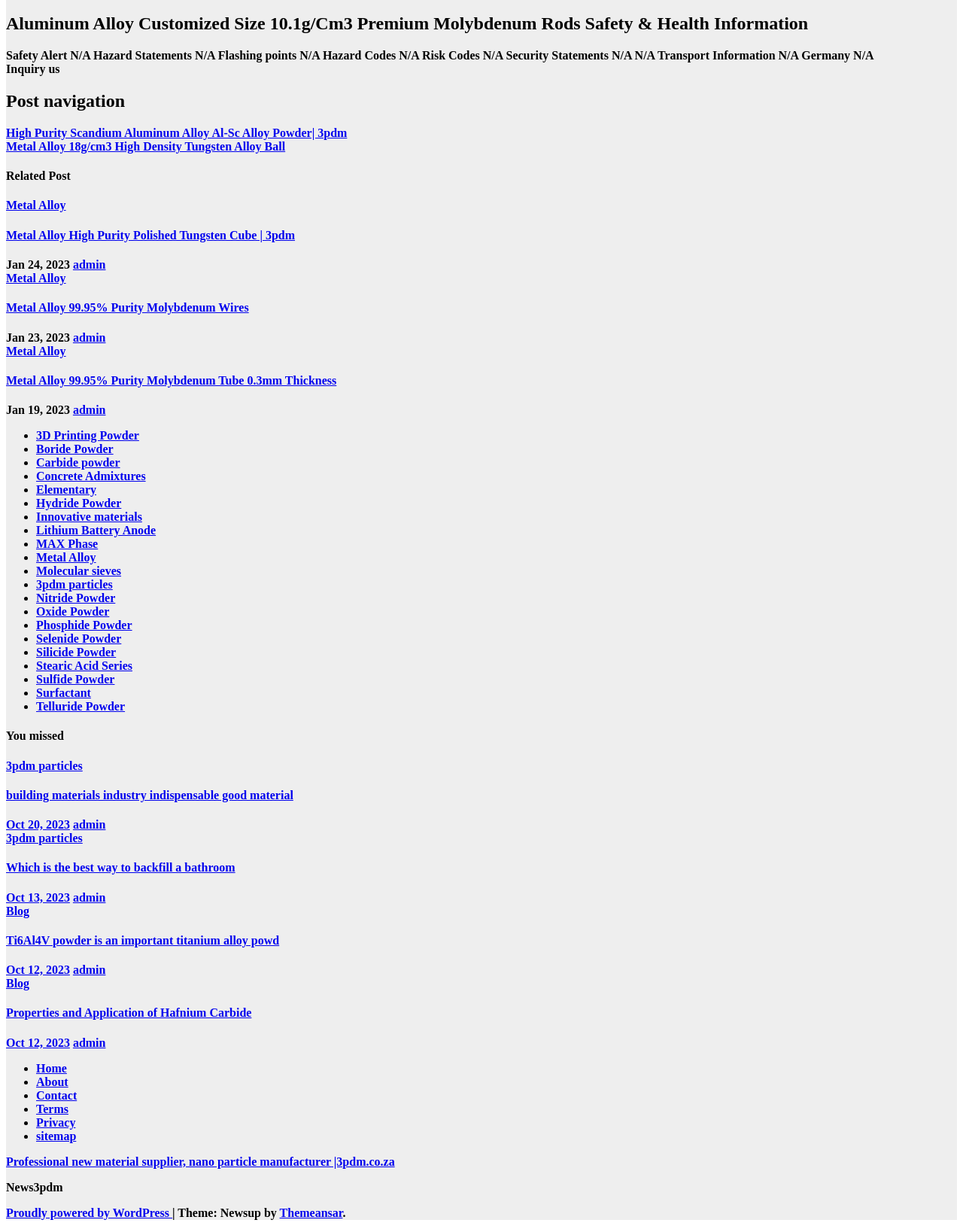Locate the bounding box coordinates of the clickable area to execute the instruction: "Check 'You missed'". Provide the coordinates as four float numbers between 0 and 1, represented as [left, top, right, bottom].

[0.006, 0.592, 0.994, 0.603]